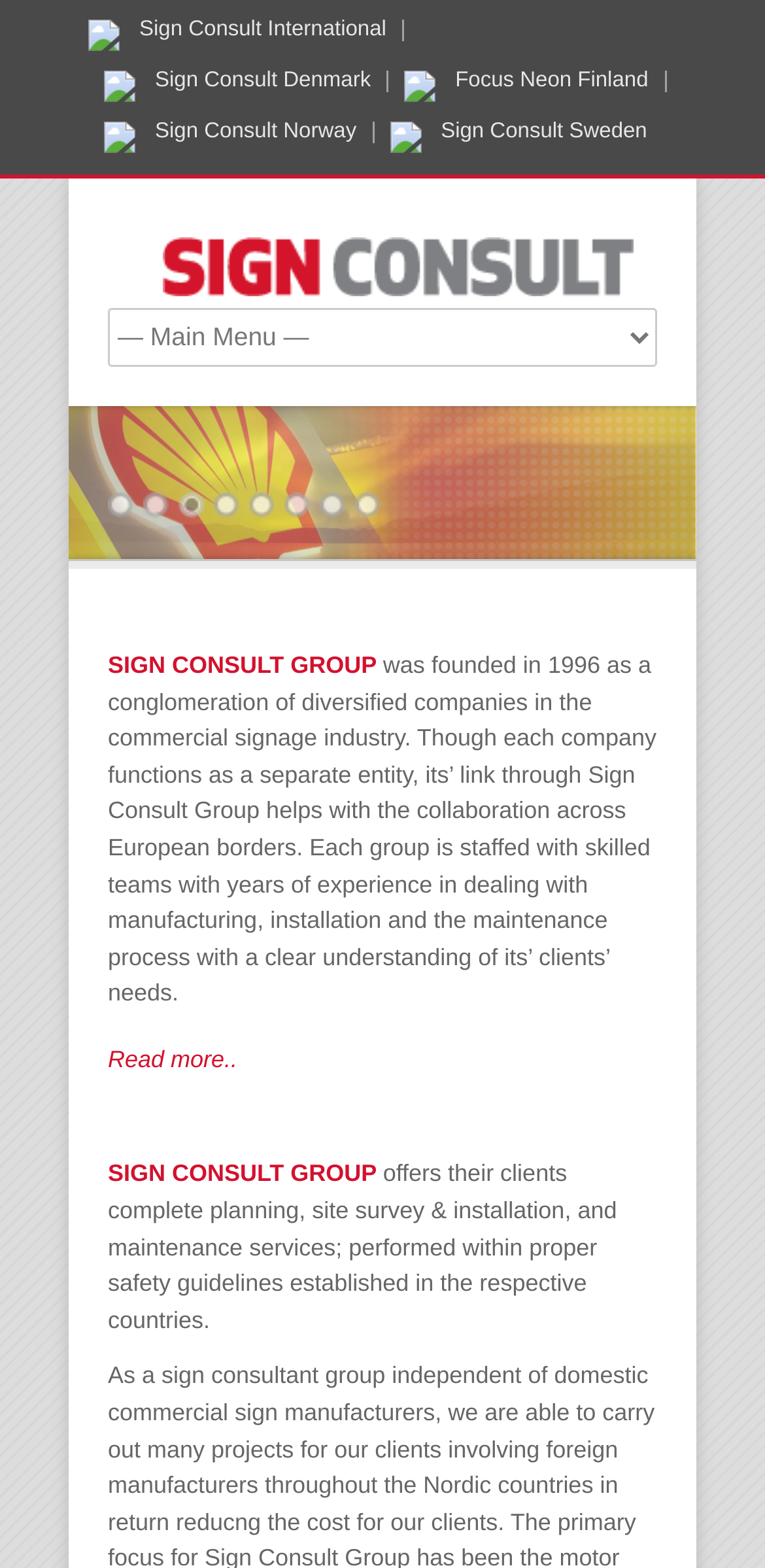Find the bounding box coordinates of the element you need to click on to perform this action: 'Select an option from the combobox'. The coordinates should be represented by four float values between 0 and 1, in the format [left, top, right, bottom].

[0.141, 0.196, 0.859, 0.233]